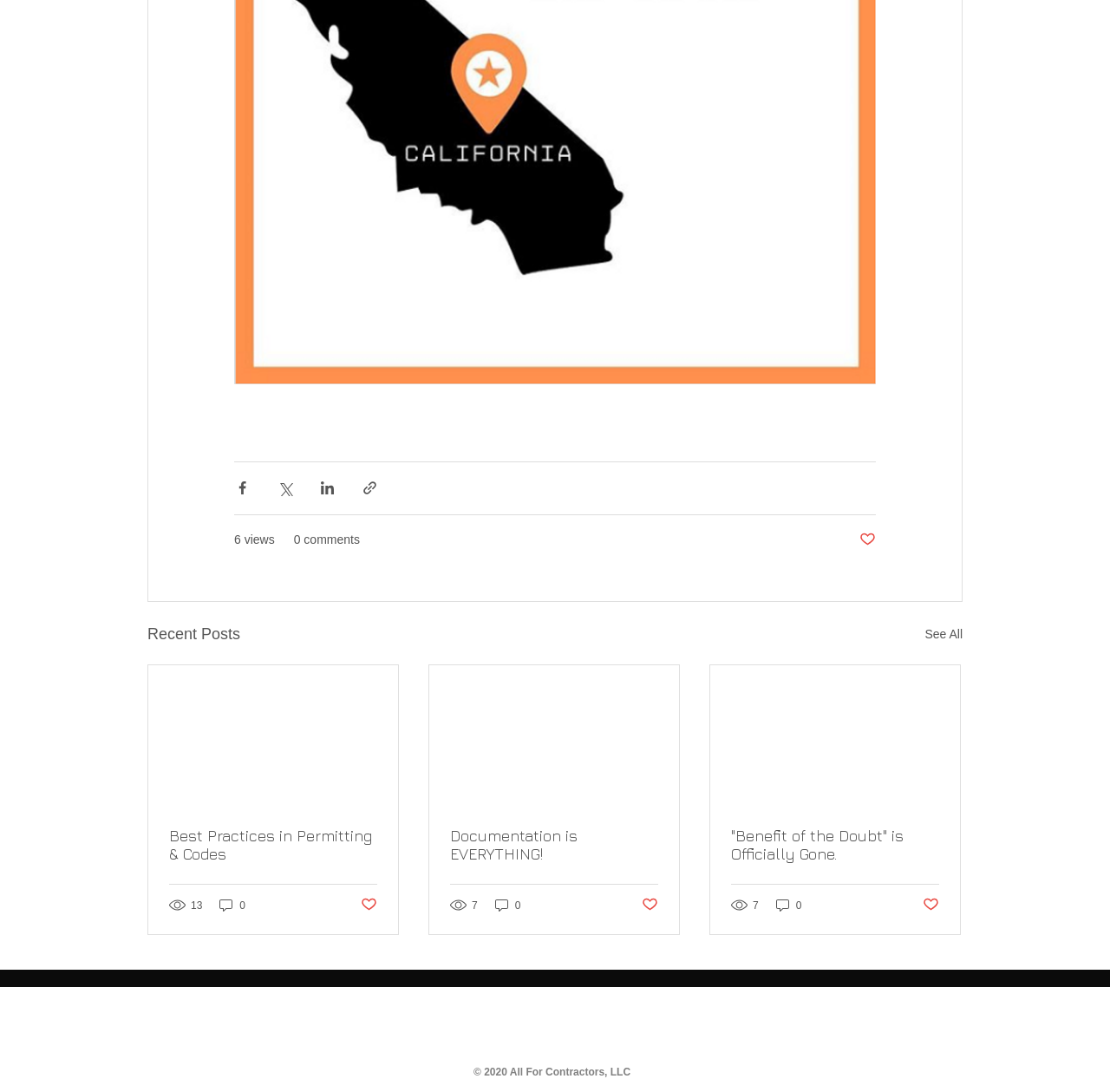Please identify the coordinates of the bounding box that should be clicked to fulfill this instruction: "Share via Facebook".

[0.211, 0.439, 0.226, 0.455]